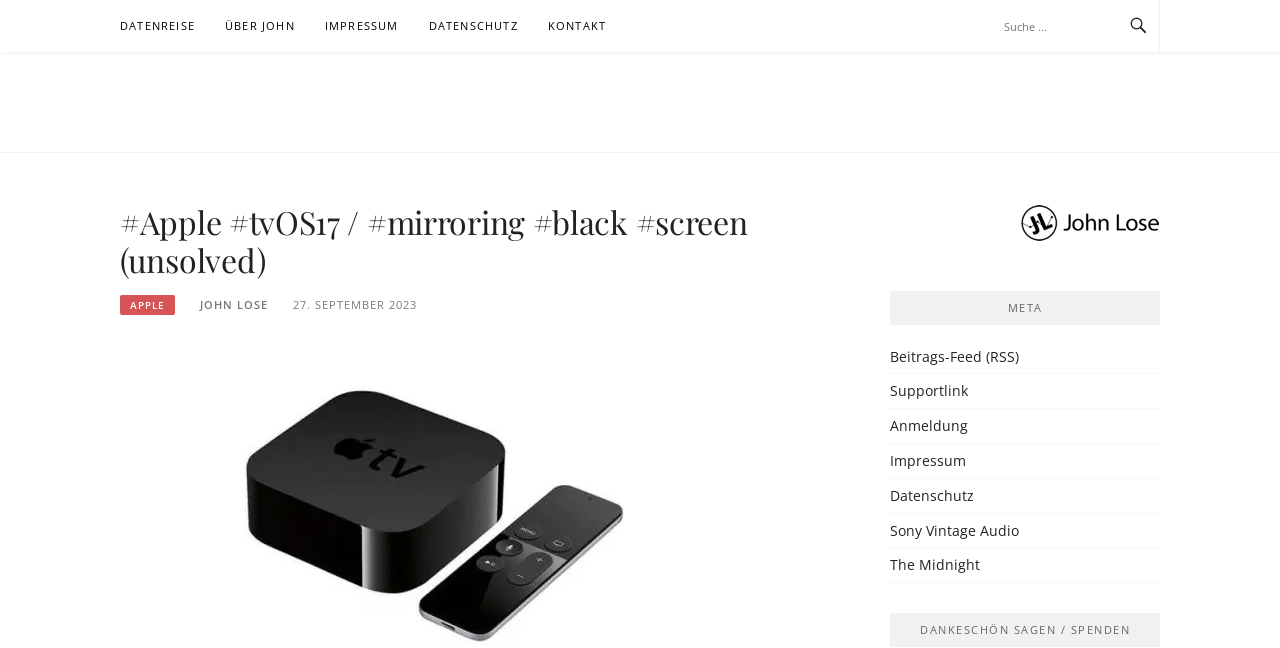Please specify the bounding box coordinates of the region to click in order to perform the following instruction: "read about APPLE".

[0.094, 0.455, 0.137, 0.486]